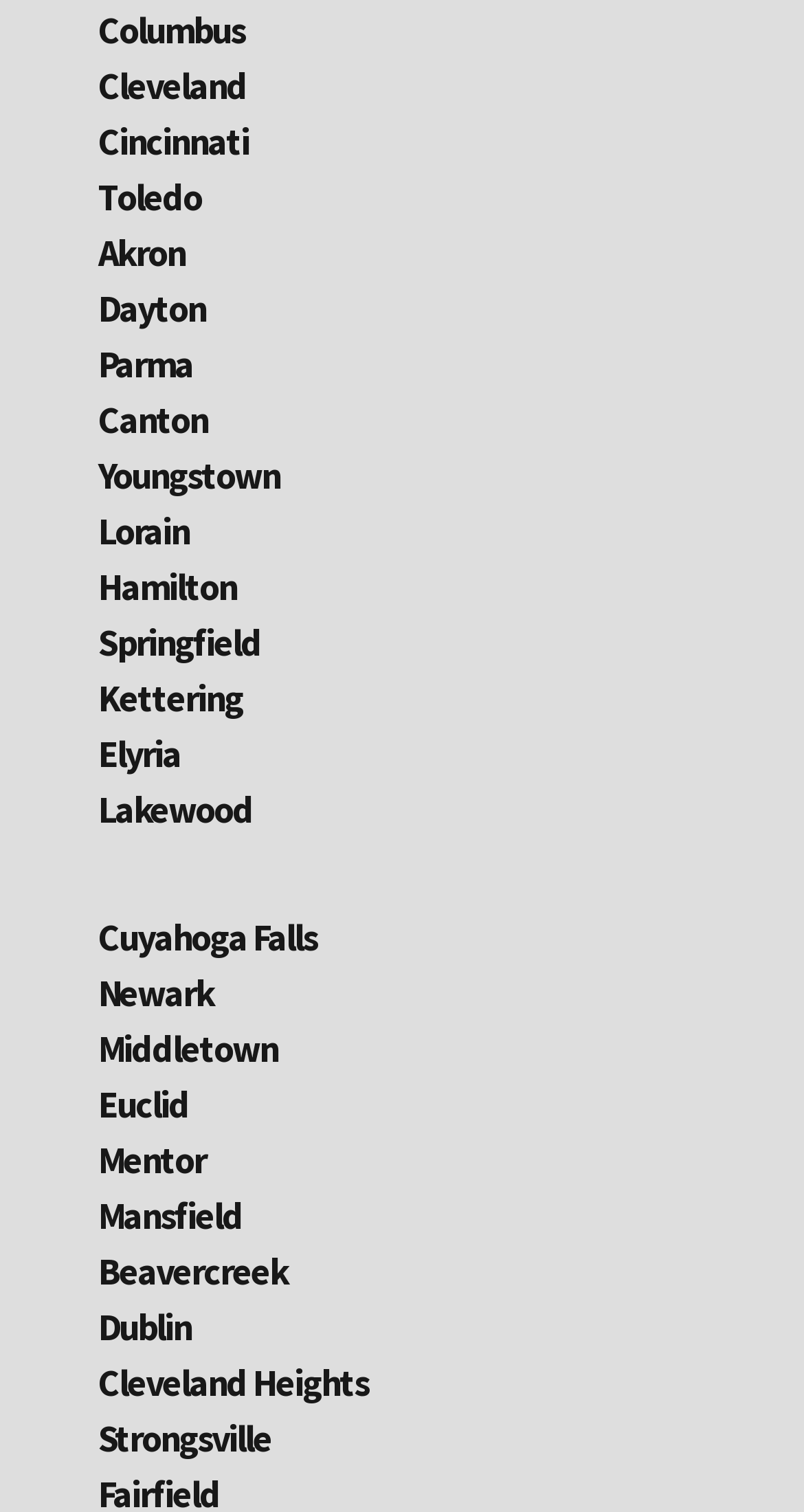Based on the element description: "Newark", identify the UI element and provide its bounding box coordinates. Use four float numbers between 0 and 1, [left, top, right, bottom].

[0.122, 0.641, 0.265, 0.672]